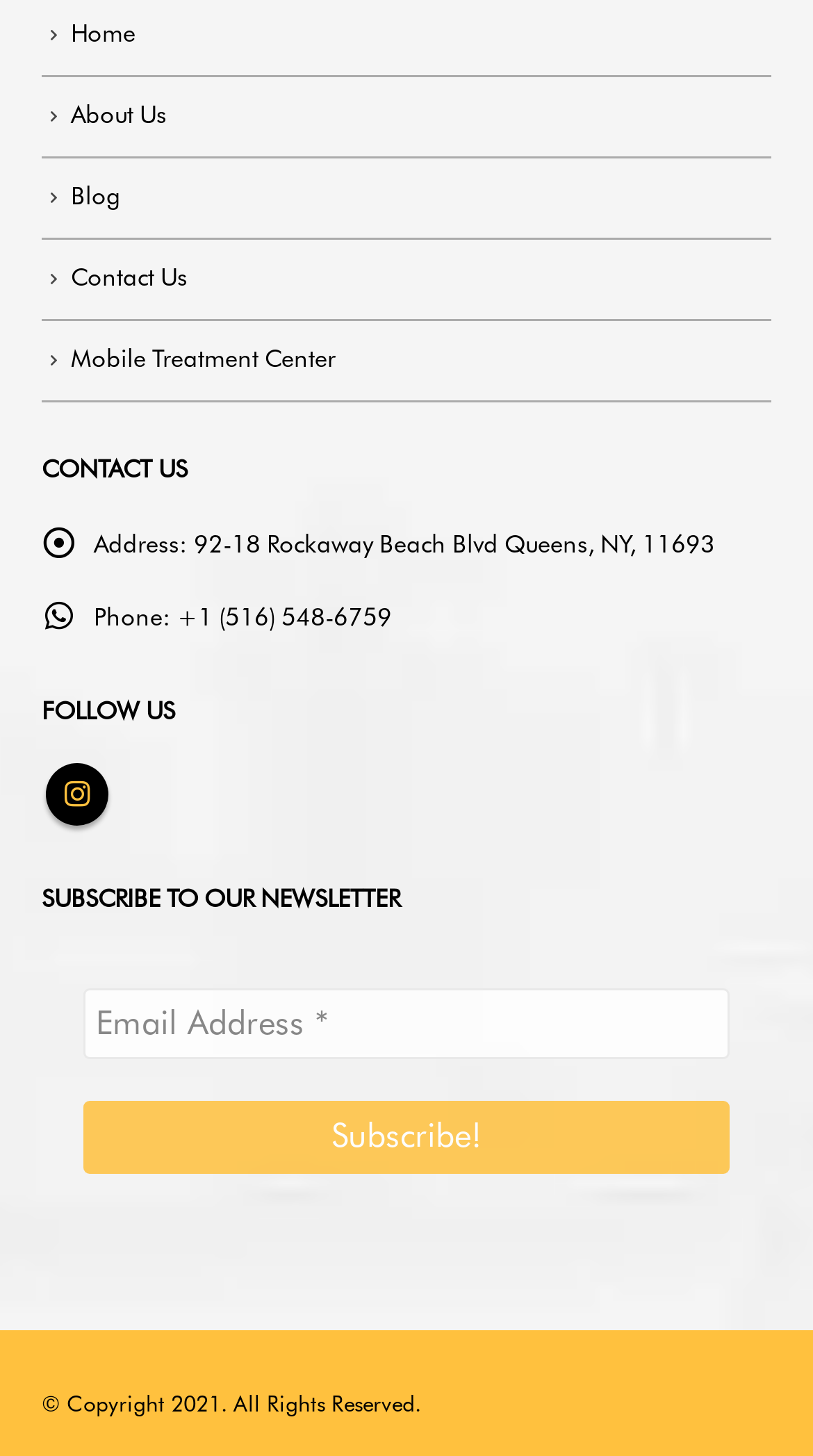Please specify the bounding box coordinates of the clickable region to carry out the following instruction: "Send feedback". The coordinates should be four float numbers between 0 and 1, in the format [left, top, right, bottom].

None